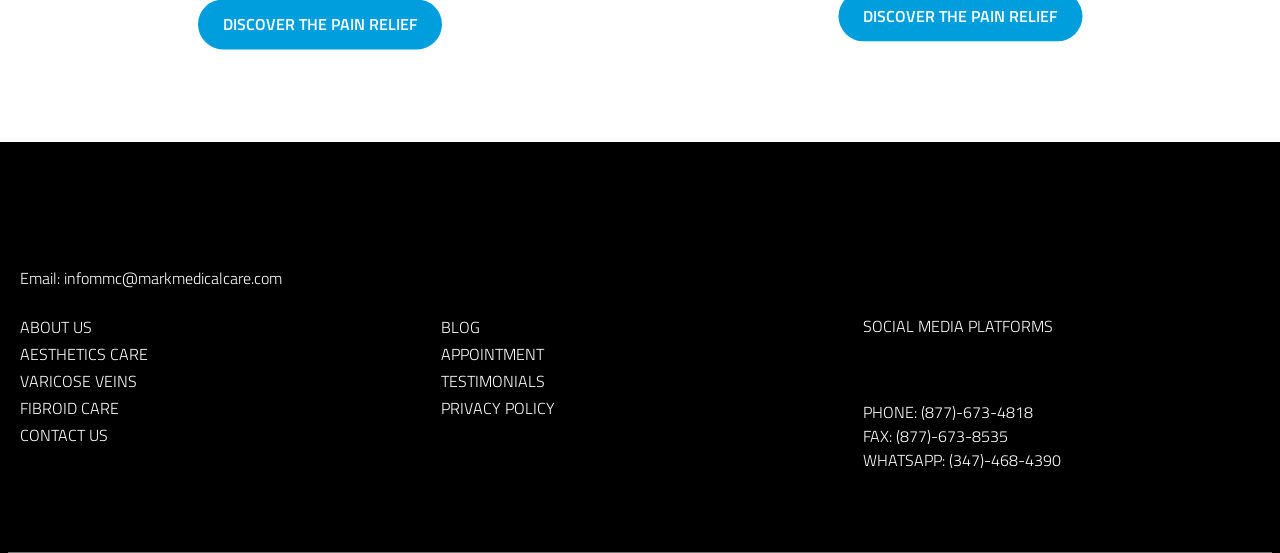Determine the bounding box coordinates of the clickable area required to perform the following instruction: "Learn about aesthetics care". The coordinates should be represented as four float numbers between 0 and 1: [left, top, right, bottom].

[0.016, 0.618, 0.116, 0.662]